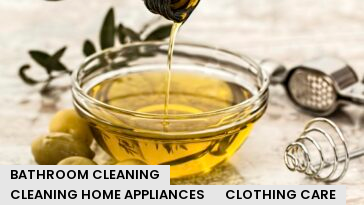What is the purpose of the utensils surrounding the bowl?
We need a detailed and meticulous answer to the question.

The presence of a whisk and a strainer around the bowl, along with the fresh green olives, implies that the utensils are being used for culinary activities, such as cooking or preparing food.